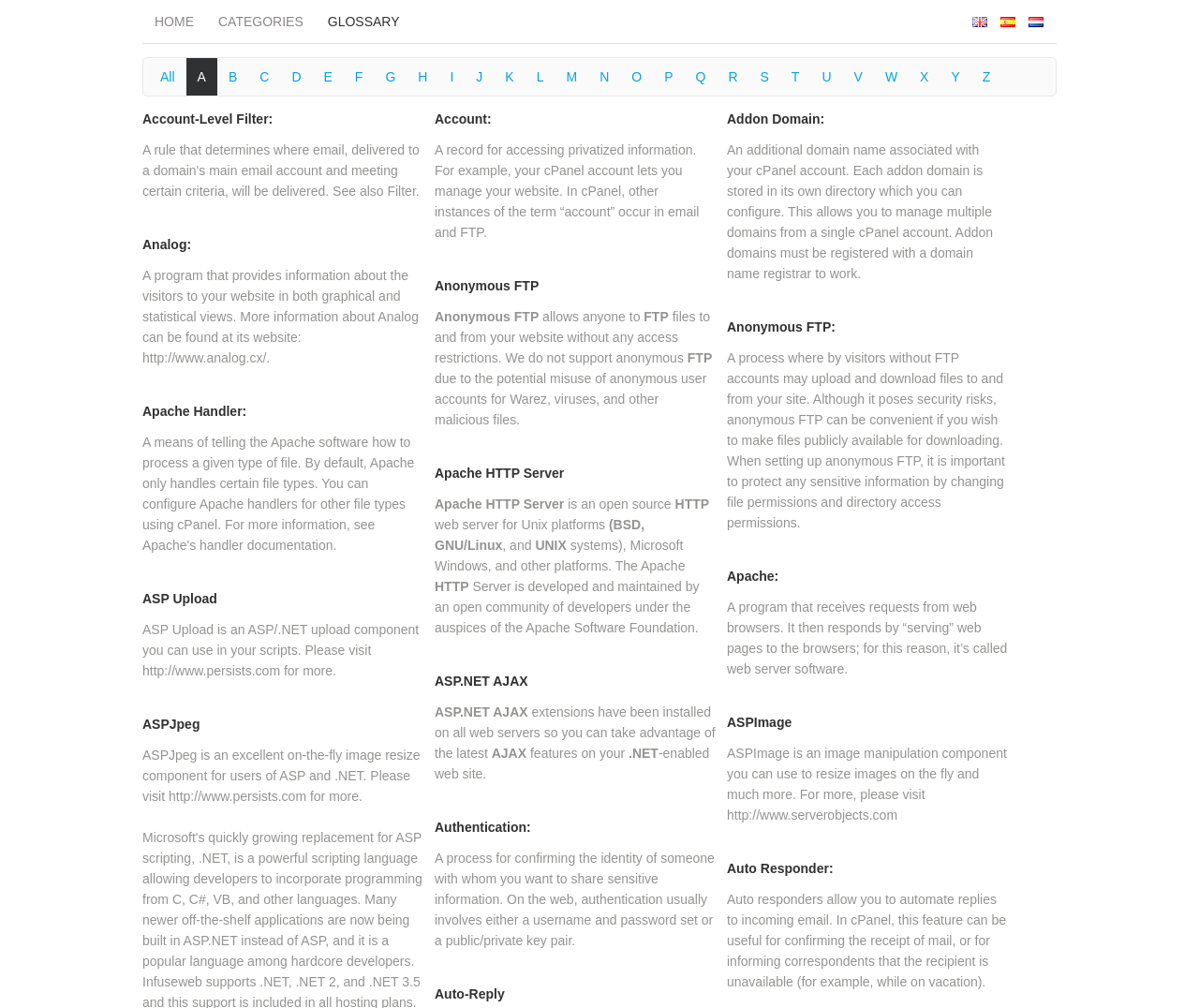Determine the bounding box coordinates of the area to click in order to meet this instruction: "Click Account-Level Filter:".

[0.119, 0.111, 0.228, 0.125]